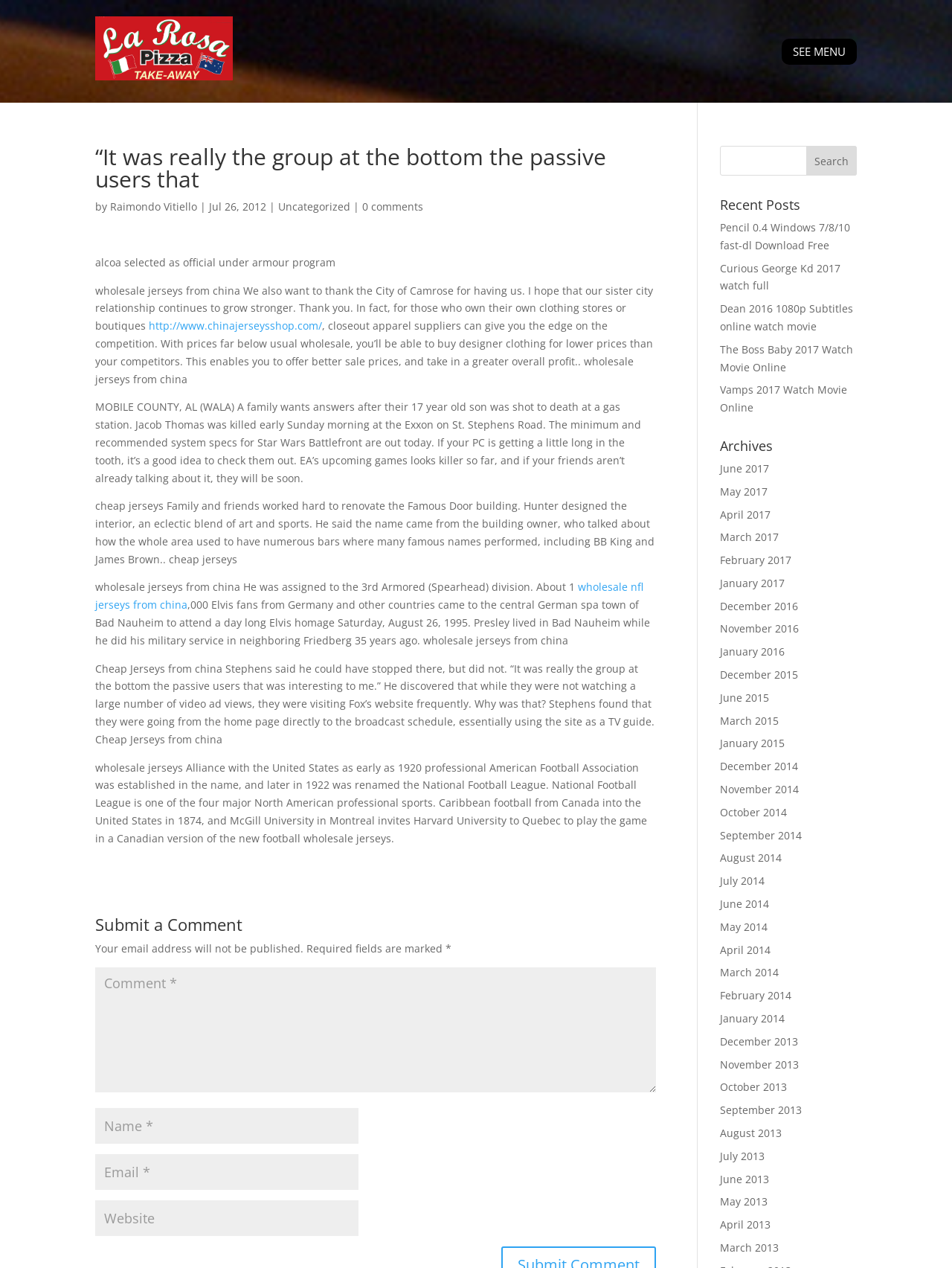Extract the text of the main heading from the webpage.

“It was really the group at the bottom the passive users that